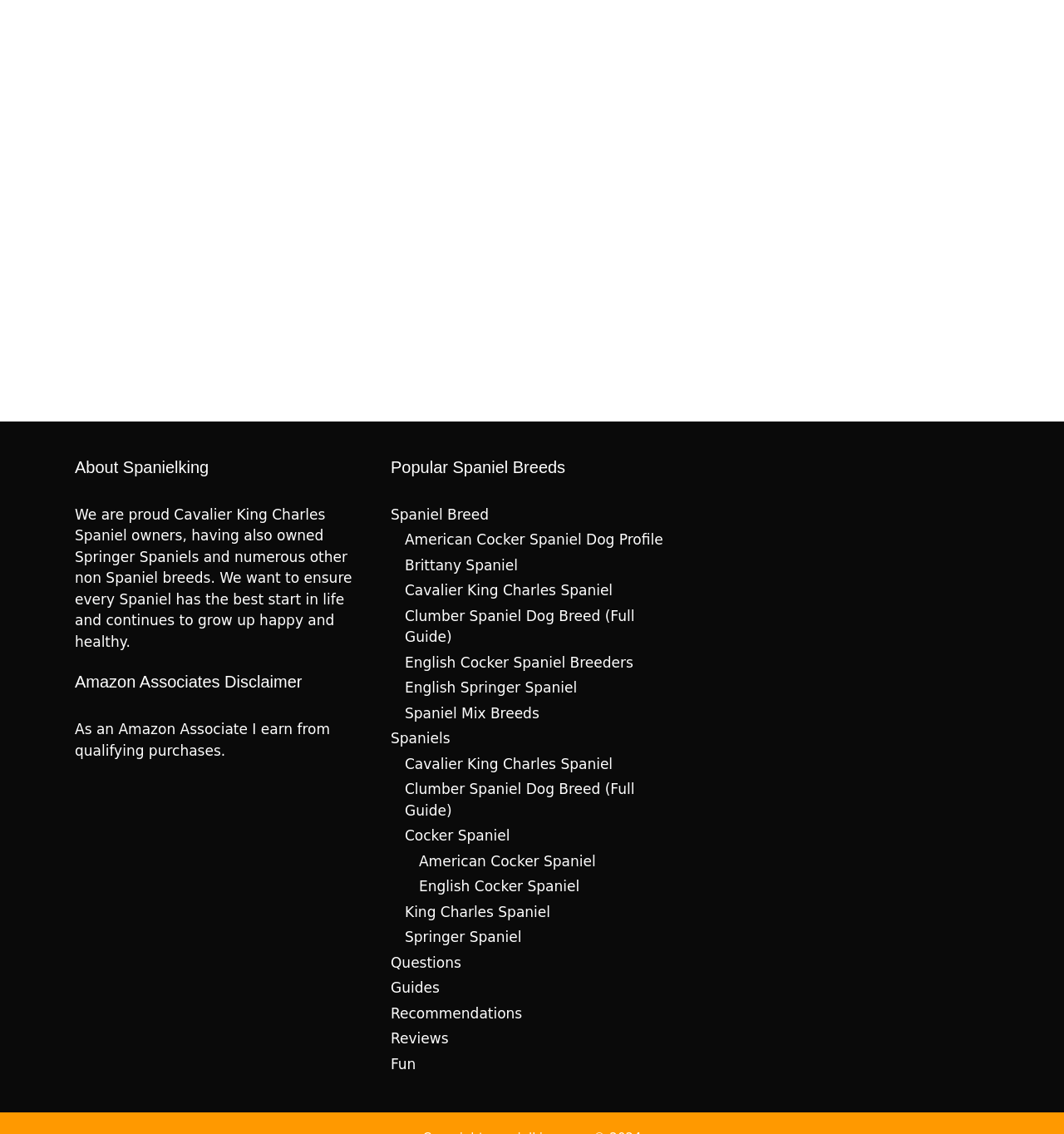Predict the bounding box of the UI element based on this description: "American Cocker Spaniel Dog Profile".

[0.38, 0.469, 0.623, 0.483]